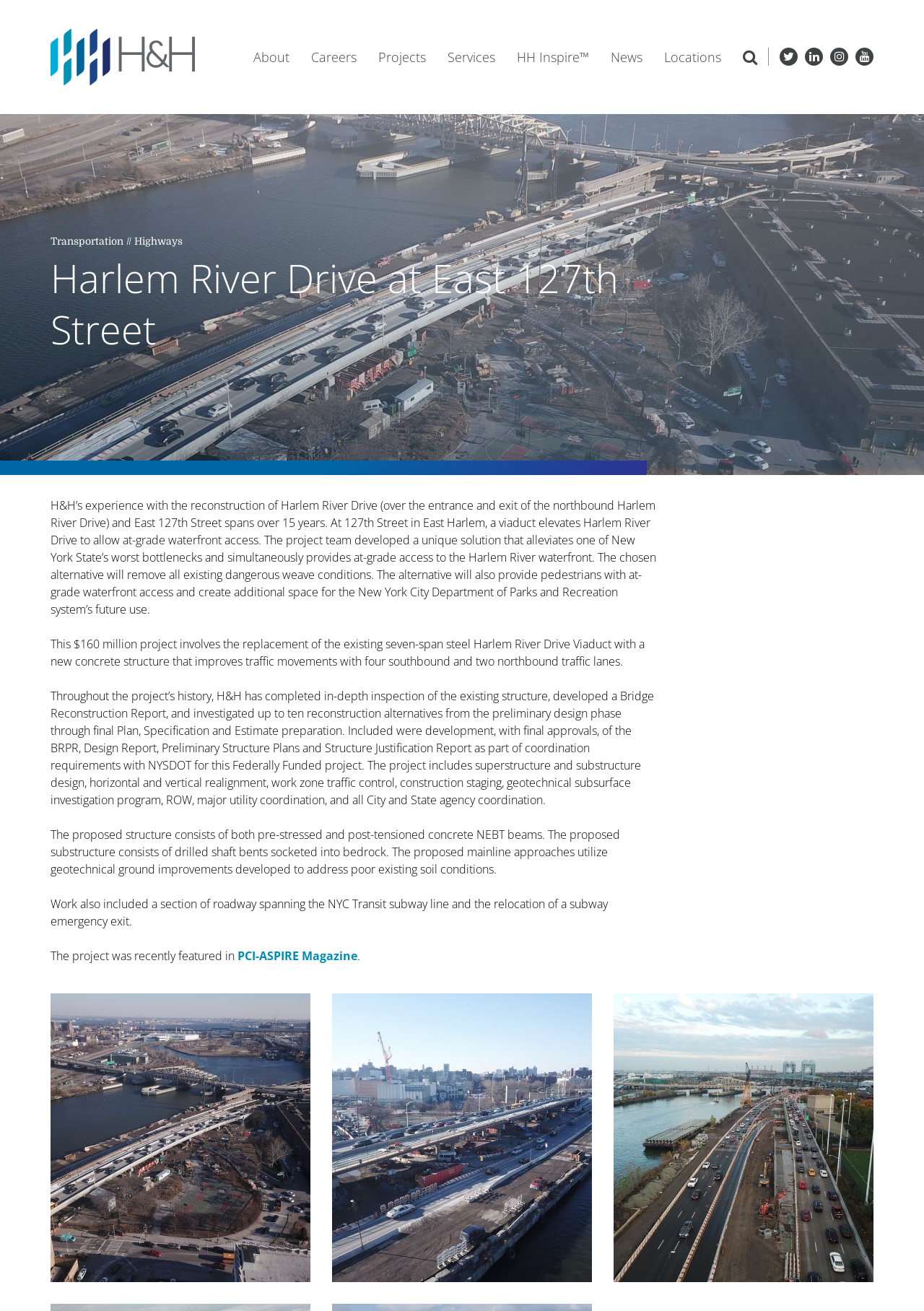Using the information in the image, give a comprehensive answer to the question: 
How many traffic lanes will the new Harlem River Drive Viaduct have?

This information can be found in the second paragraph of text on the webpage, which describes the $160 million project. It states that the new concrete structure will improve traffic movements with four southbound and two northbound traffic lanes.